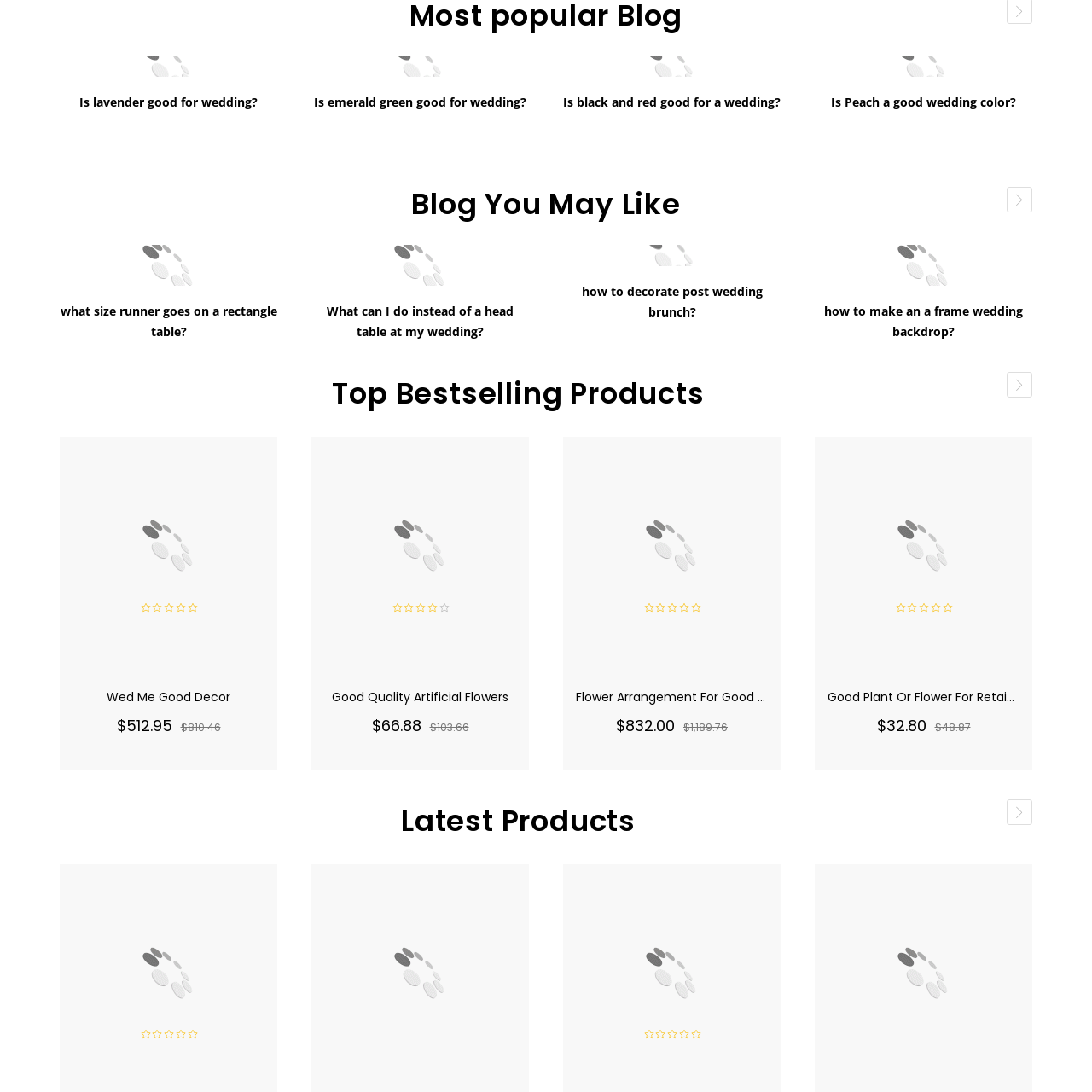Observe the image confined by the red frame and answer the question with a single word or phrase:
What is the design style of the graphic?

Elegant and simple